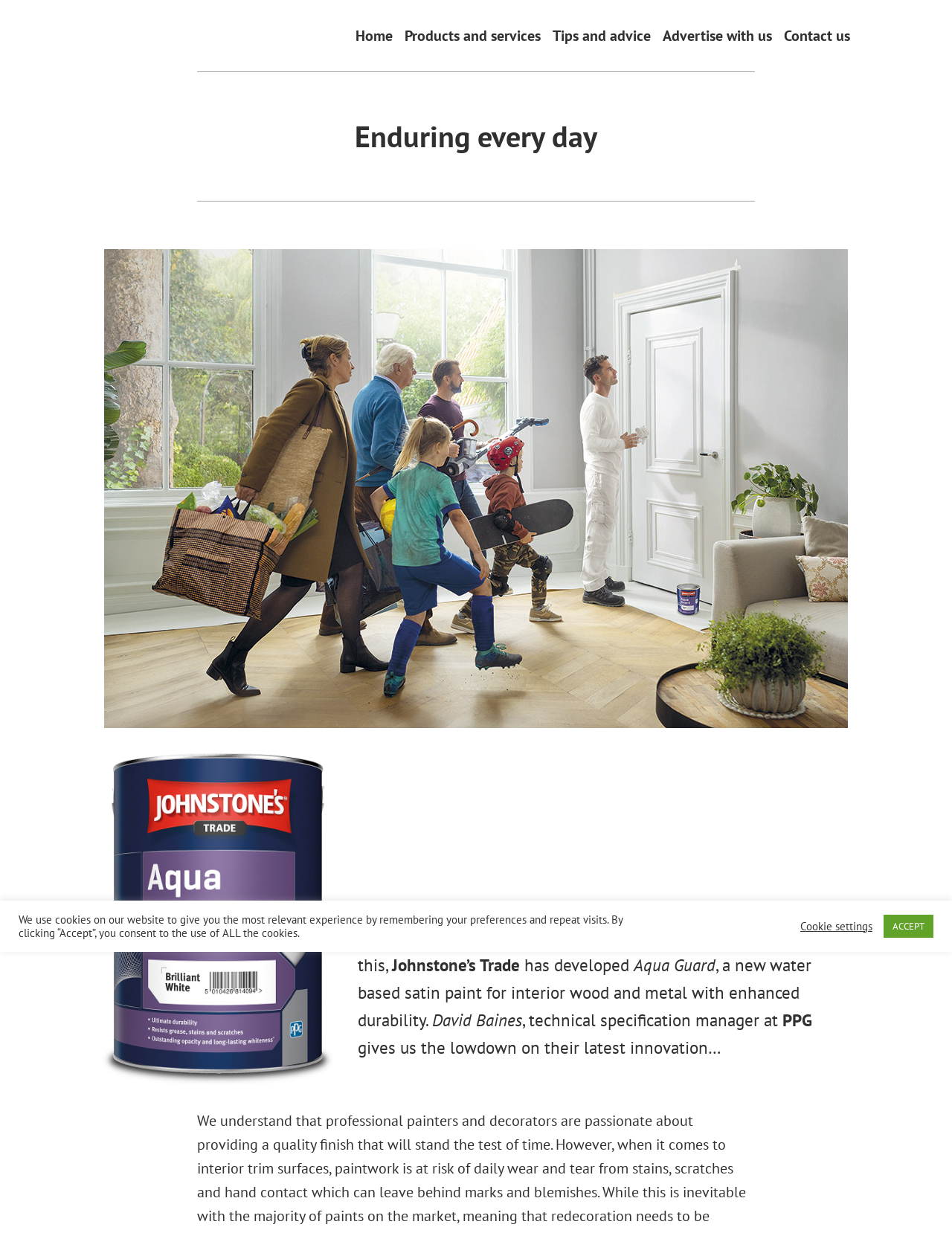Who is the technical specification manager at PPG?
Look at the image and construct a detailed response to the question.

I found the answer by reading the static text elements that mention PPG. The text states that 'David Baines, technical specification manager at PPG...'. This indicates that David Baines is the technical specification manager at PPG.